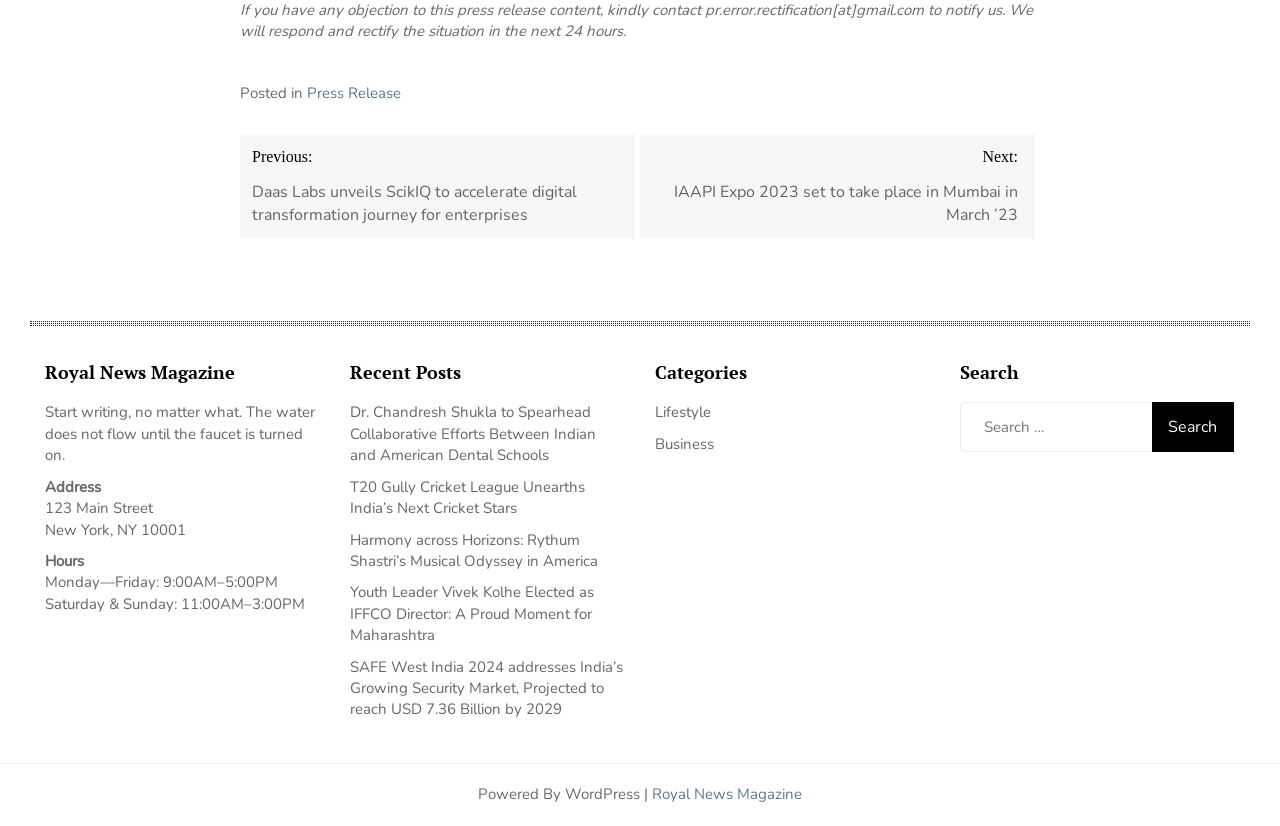Determine the bounding box coordinates of the clickable element to complete this instruction: "Read the 'Recent Posts'". Provide the coordinates in the format of four float numbers between 0 and 1, [left, top, right, bottom].

[0.273, 0.439, 0.488, 0.463]